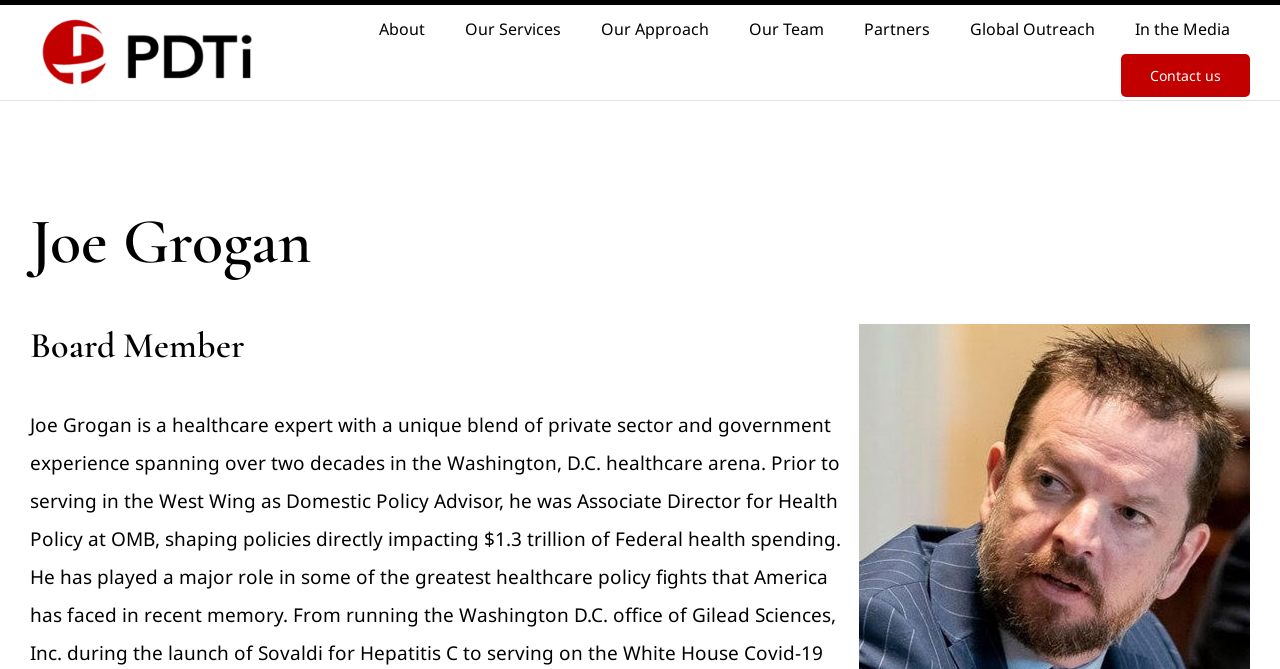Please pinpoint the bounding box coordinates for the region I should click to adhere to this instruction: "View Joe Grogan's profile".

[0.023, 0.305, 0.977, 0.42]